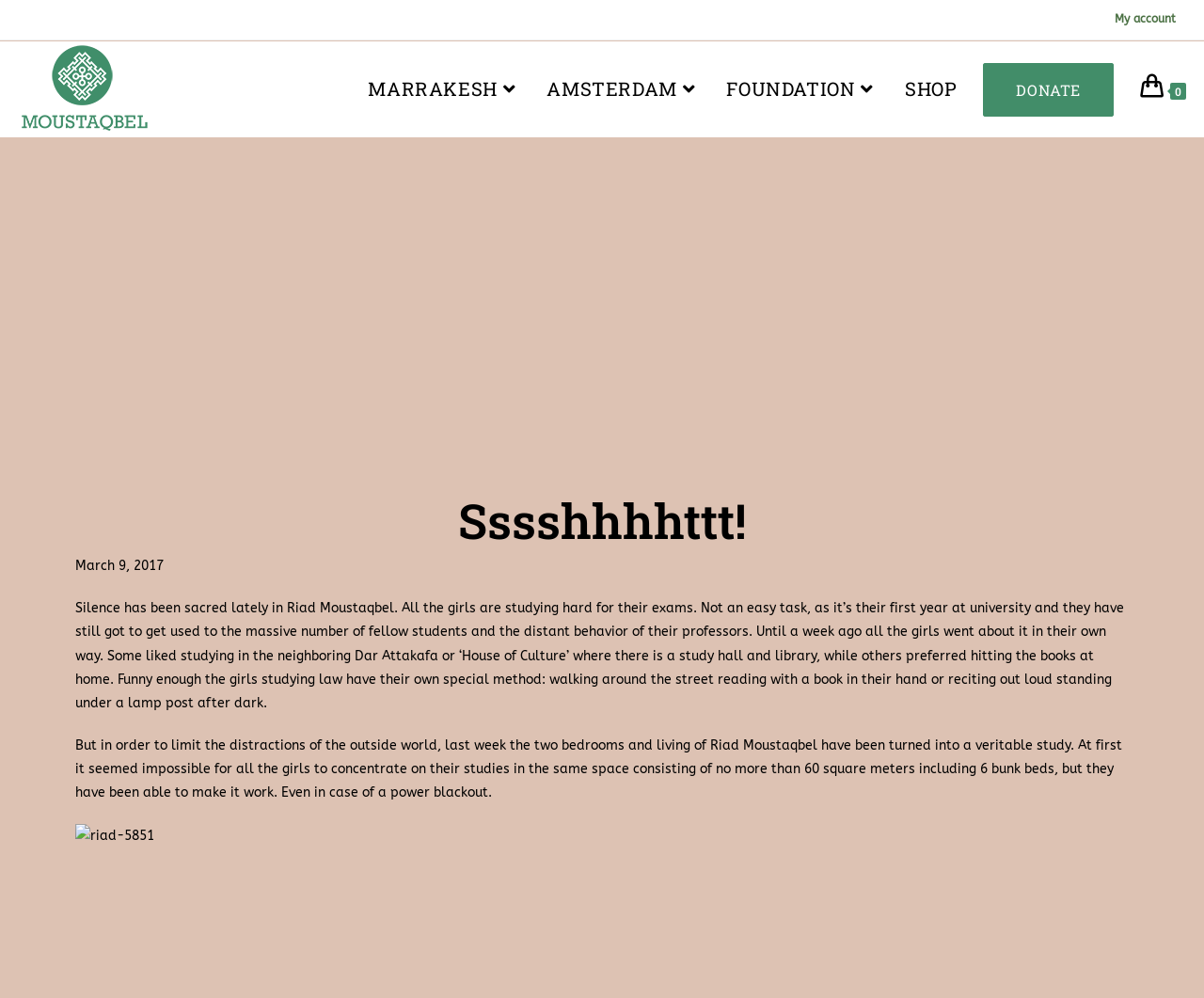Please identify the bounding box coordinates of the area that needs to be clicked to fulfill the following instruction: "Visit Moustaqbel Logo."

[0.016, 0.079, 0.125, 0.095]